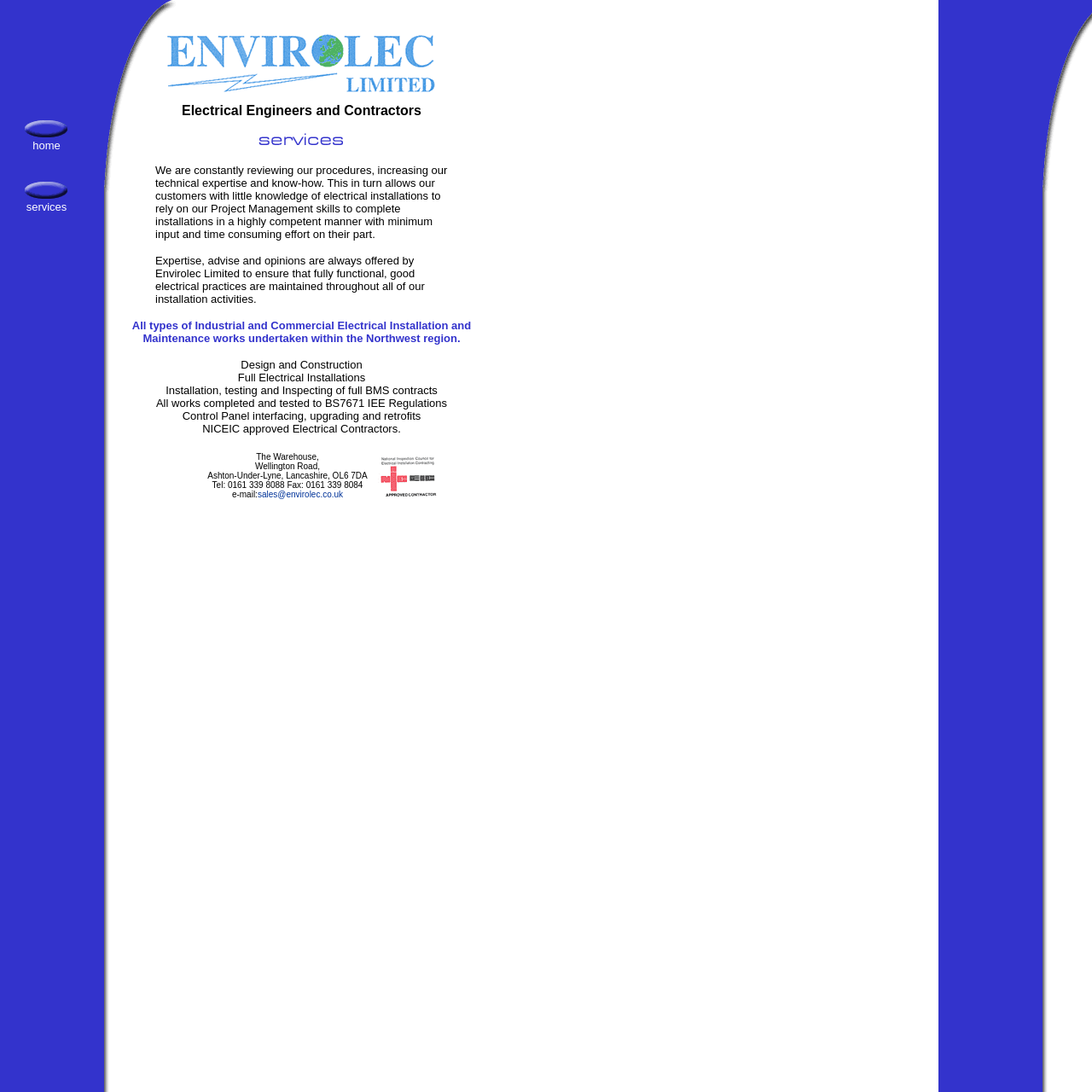Locate the bounding box of the UI element based on this description: "parent_node: services". Provide four float numbers between 0 and 1 as [left, top, right, bottom].

[0.021, 0.152, 0.064, 0.186]